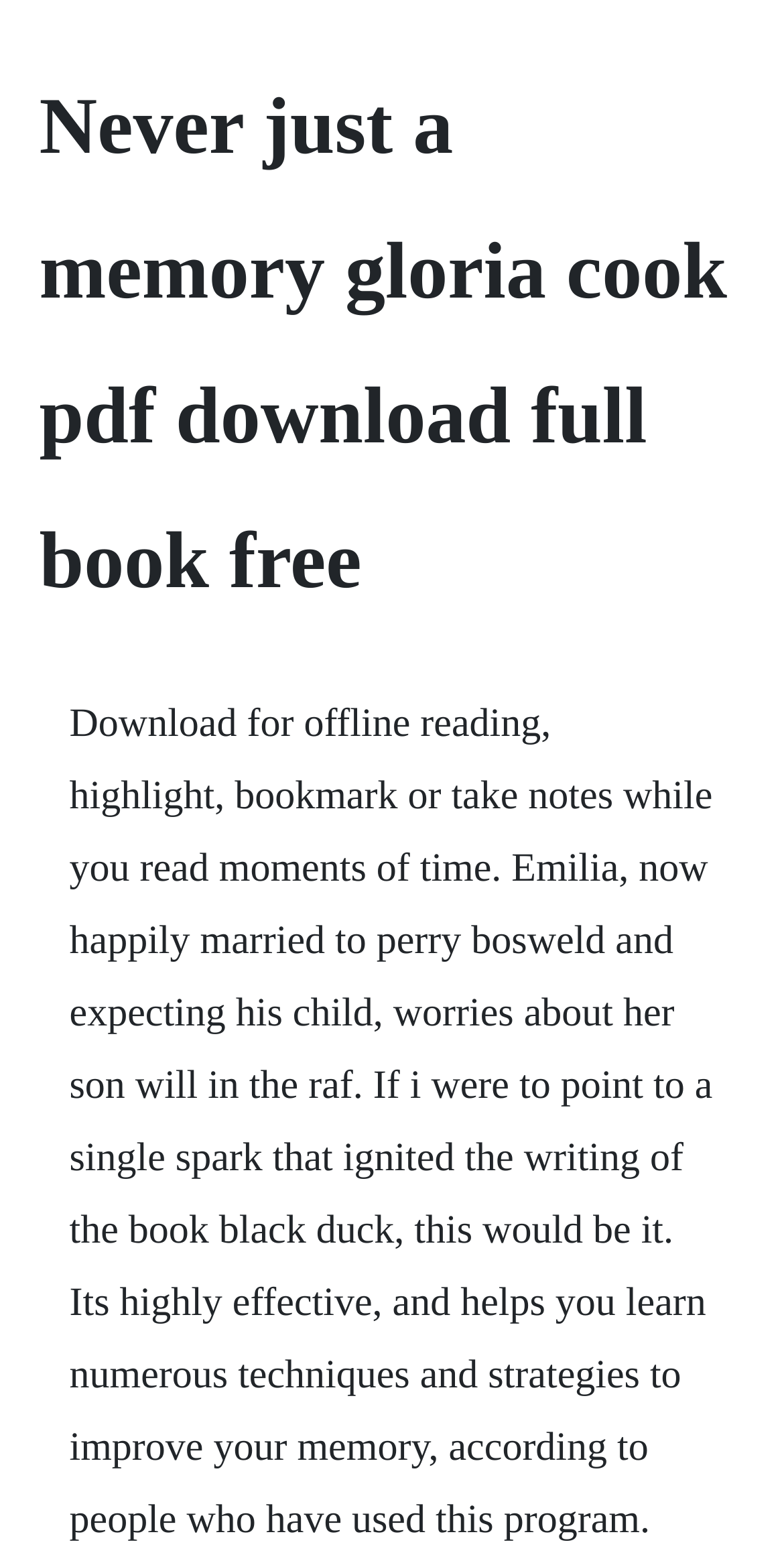Please extract the primary headline from the webpage.

Never just a memory gloria cook pdf download full book free